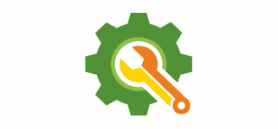Utilize the details in the image to thoroughly answer the following question: What is the purpose of this webpage section?

The purpose of this webpage section is for reporting problems or requesting help with website access or operational challenges because the caption states that this icon is prominently situated on a webpage section dedicated to reporting problems, inviting users to seek help when encountering issues.